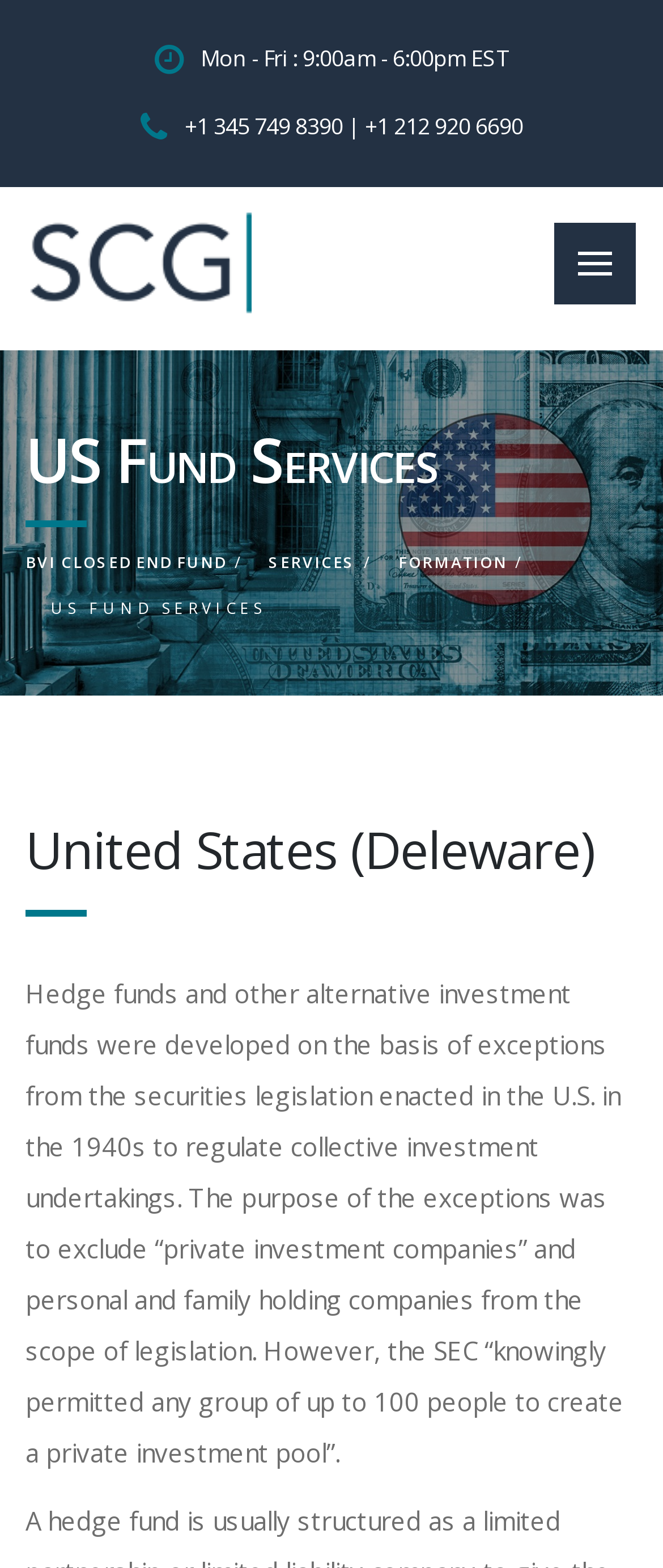Please give a concise answer to this question using a single word or phrase: 
What type of funds are mentioned?

Hedge funds